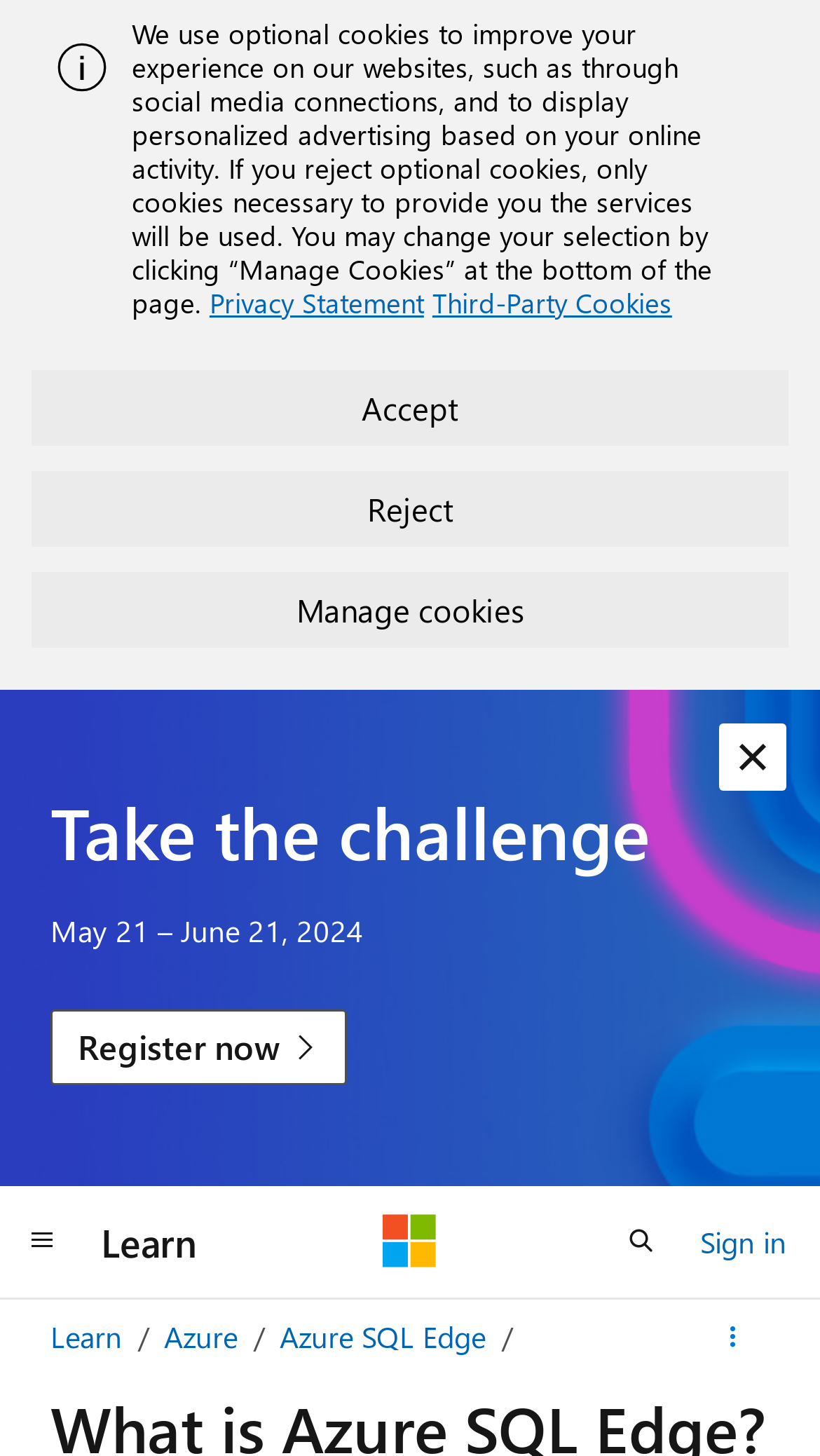Specify the bounding box coordinates of the region I need to click to perform the following instruction: "Open search". The coordinates must be four float numbers in the range of 0 to 1, i.e., [left, top, right, bottom].

[0.731, 0.827, 0.833, 0.879]